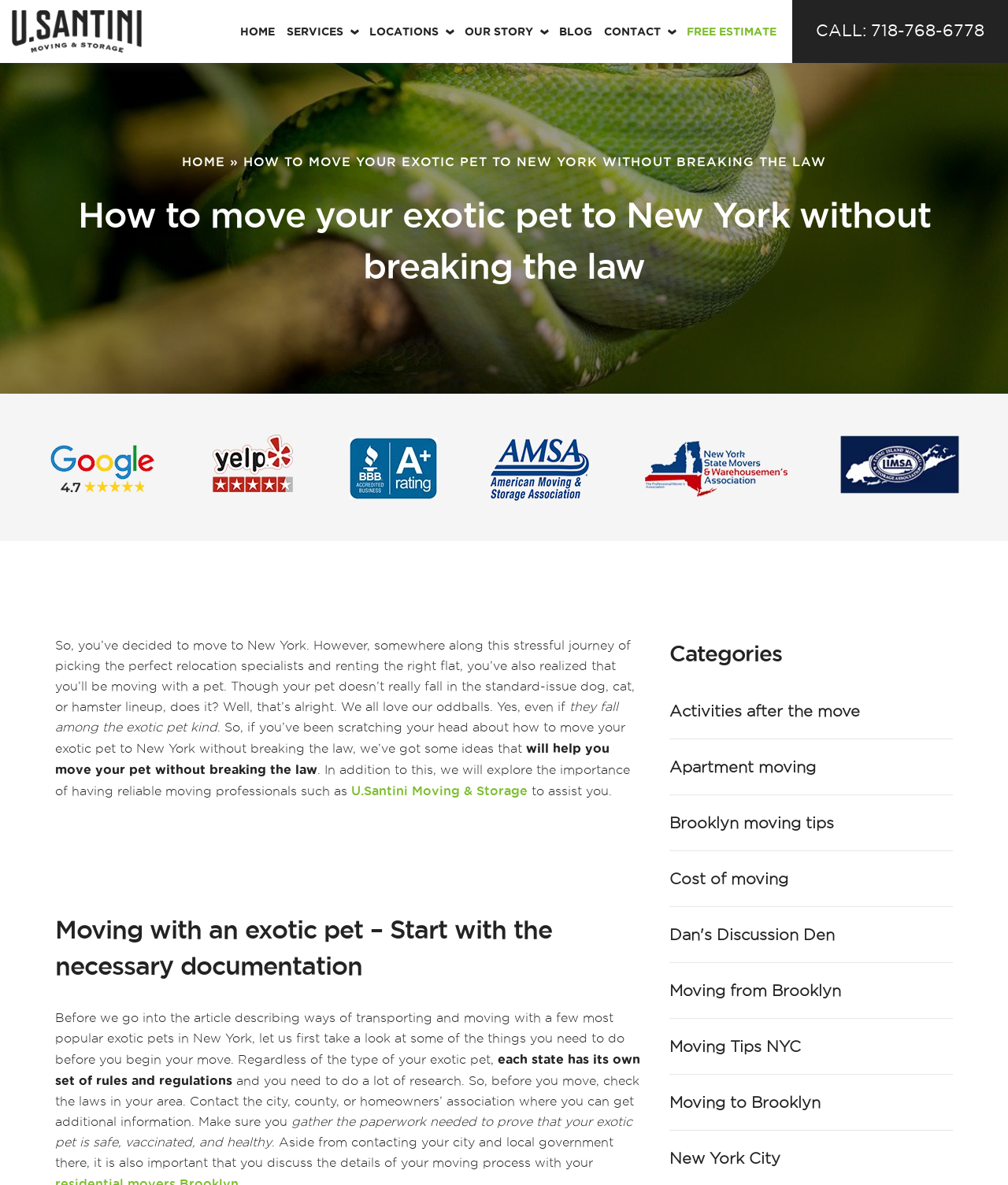Determine the bounding box for the UI element described here: "alt="U.Santini Moving & Storage"".

[0.012, 0.009, 0.141, 0.044]